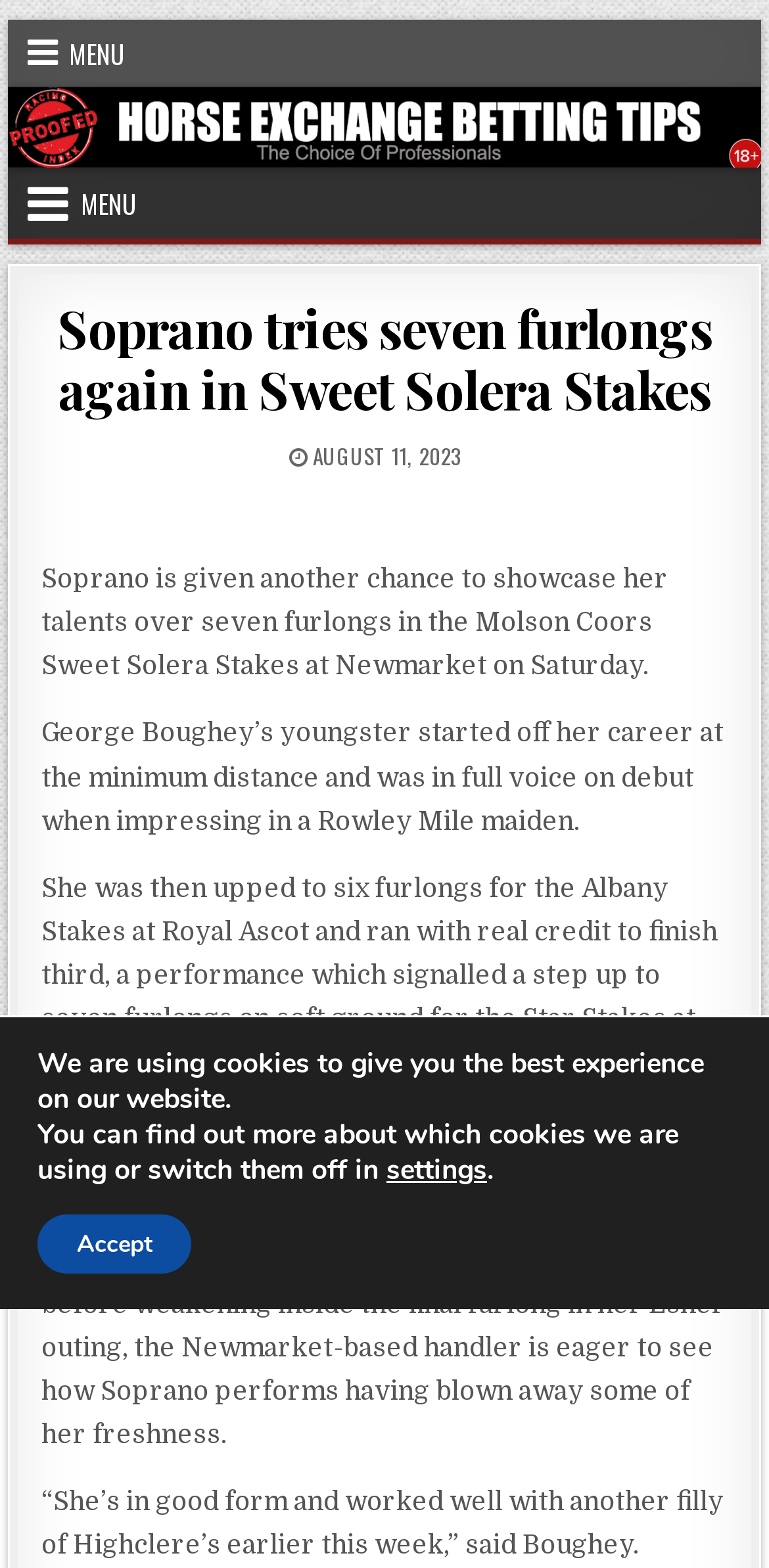Give a one-word or one-phrase response to the question: 
What is the date of publication of the article?

AUGUST 11, 2023